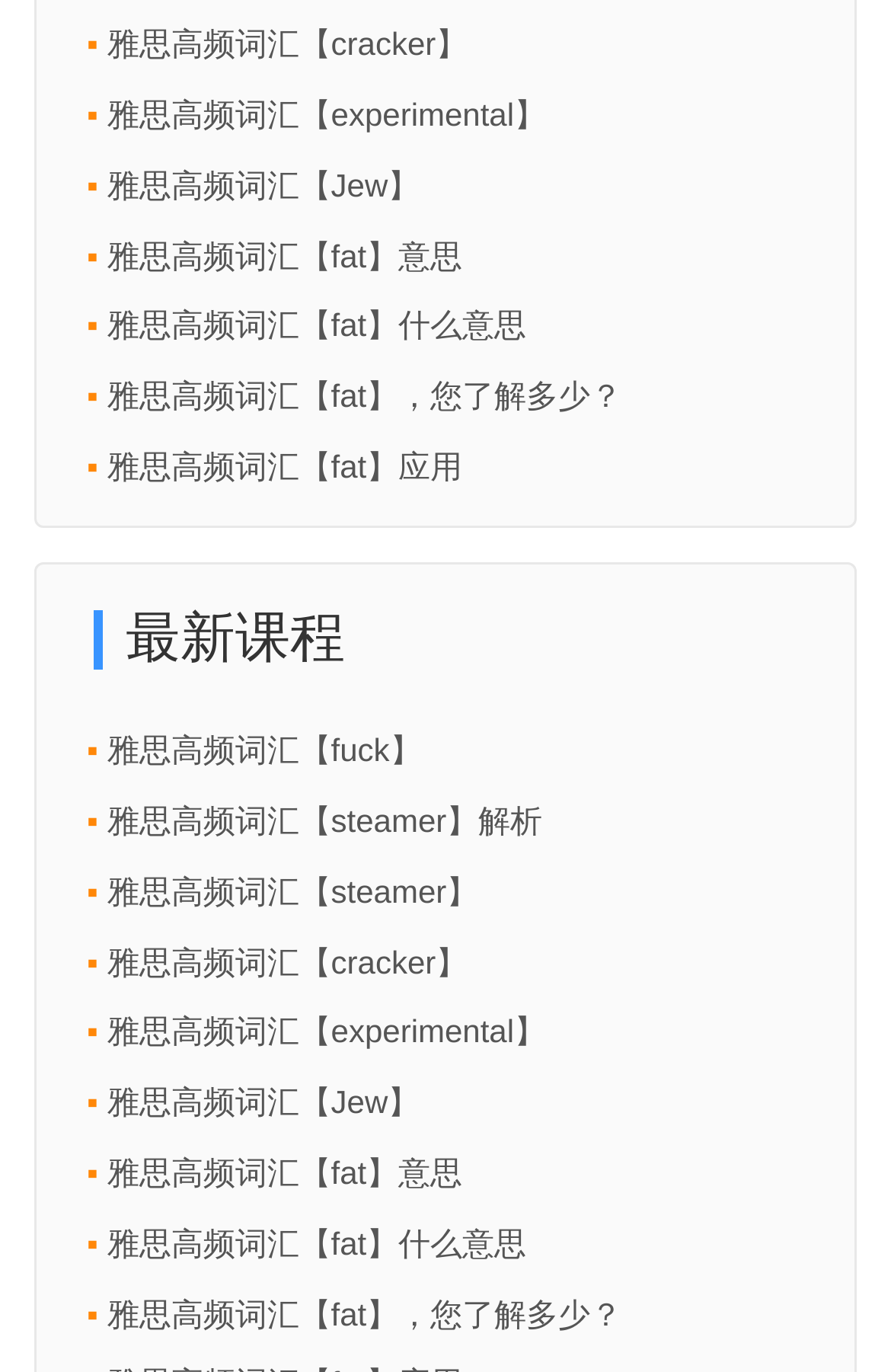Identify the bounding box coordinates for the element you need to click to achieve the following task: "click on the link to learn about 'cracker' in IELTS". The coordinates must be four float values ranging from 0 to 1, formatted as [left, top, right, bottom].

[0.097, 0.019, 0.525, 0.045]